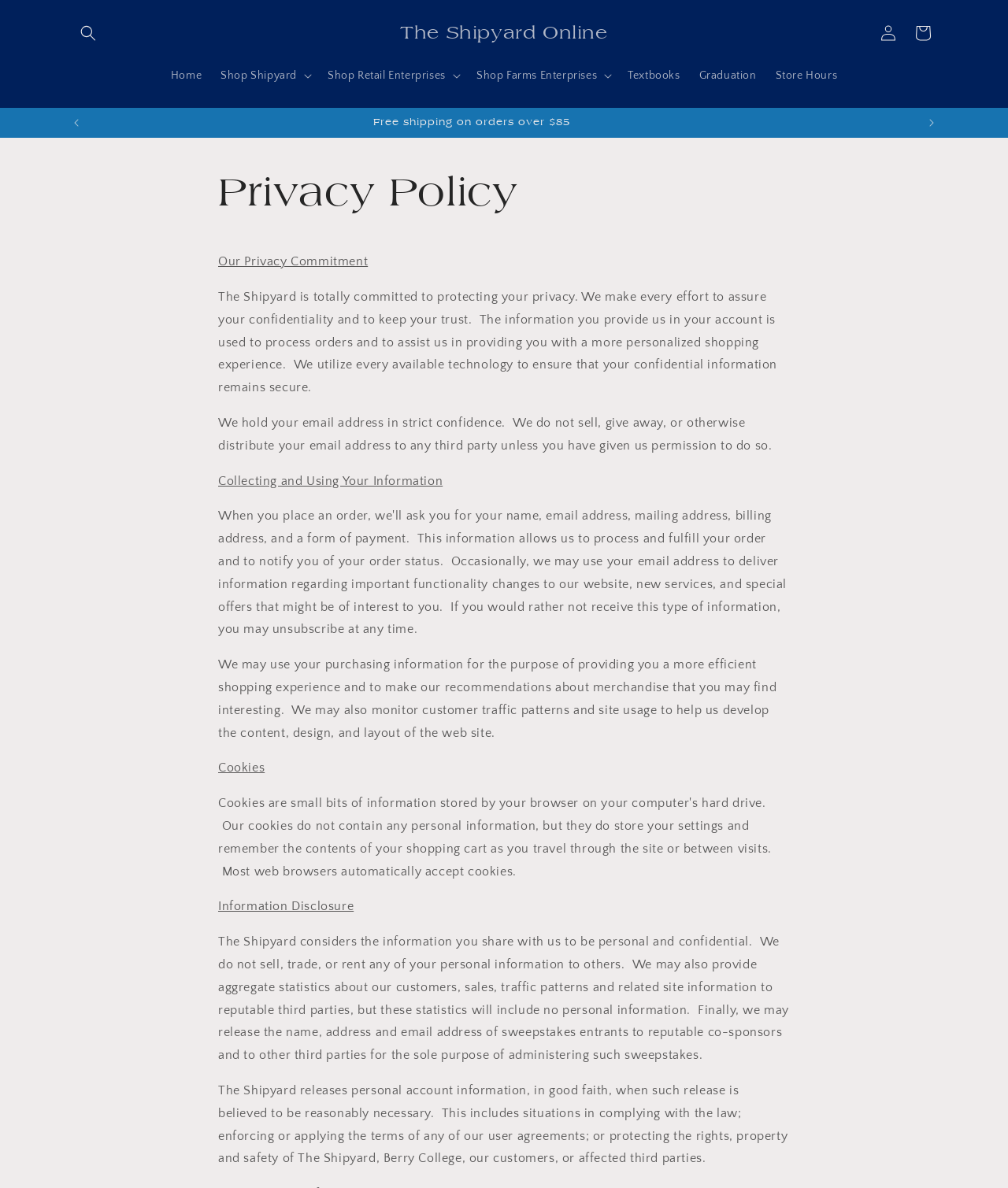Identify the bounding box coordinates necessary to click and complete the given instruction: "Go to Home".

[0.16, 0.049, 0.21, 0.077]